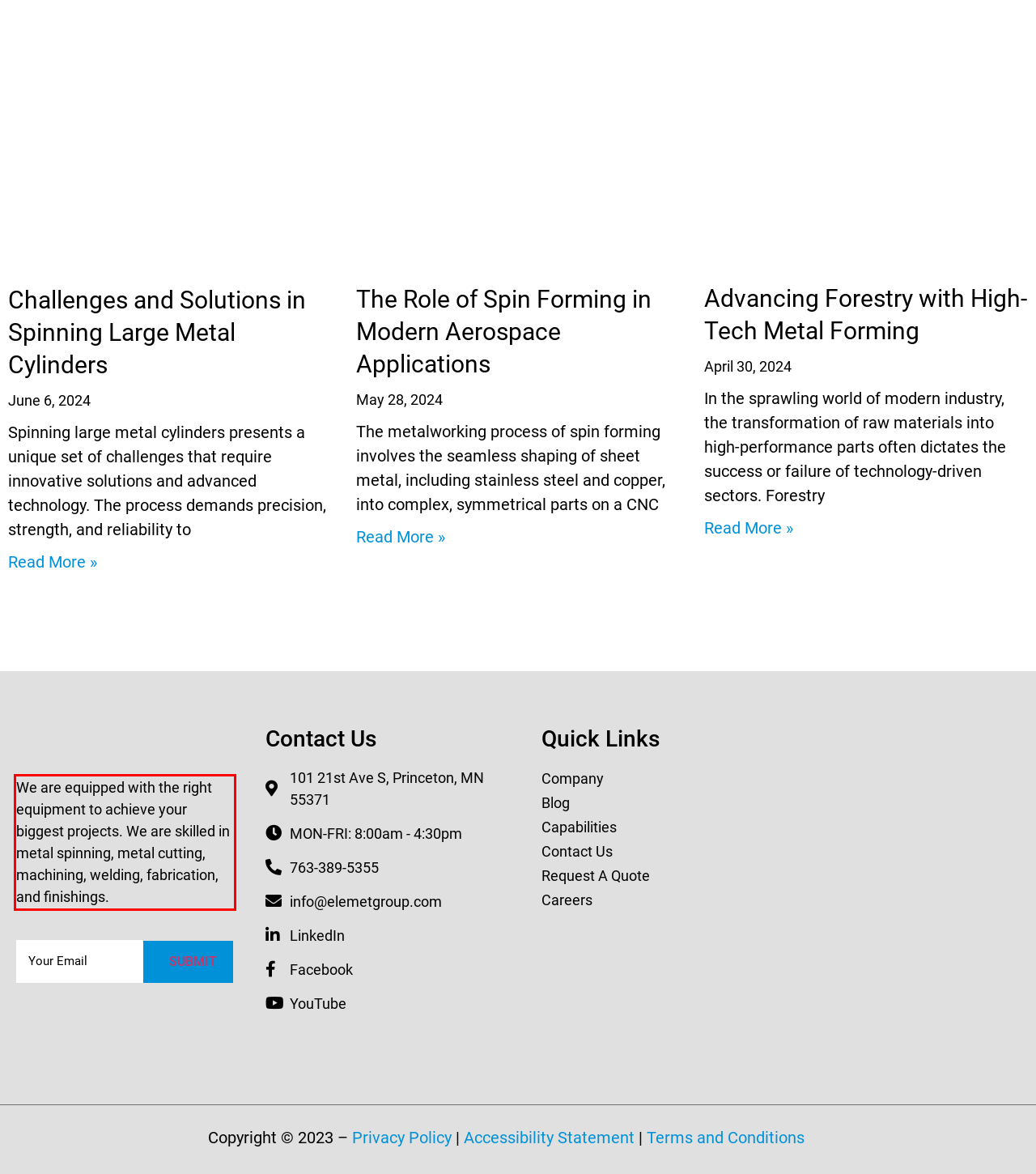You are provided with a webpage screenshot that includes a red rectangle bounding box. Extract the text content from within the bounding box using OCR.

We are equipped with the right equipment to achieve your biggest projects. We are skilled in metal spinning, metal cutting, machining, welding, fabrication, and finishings.